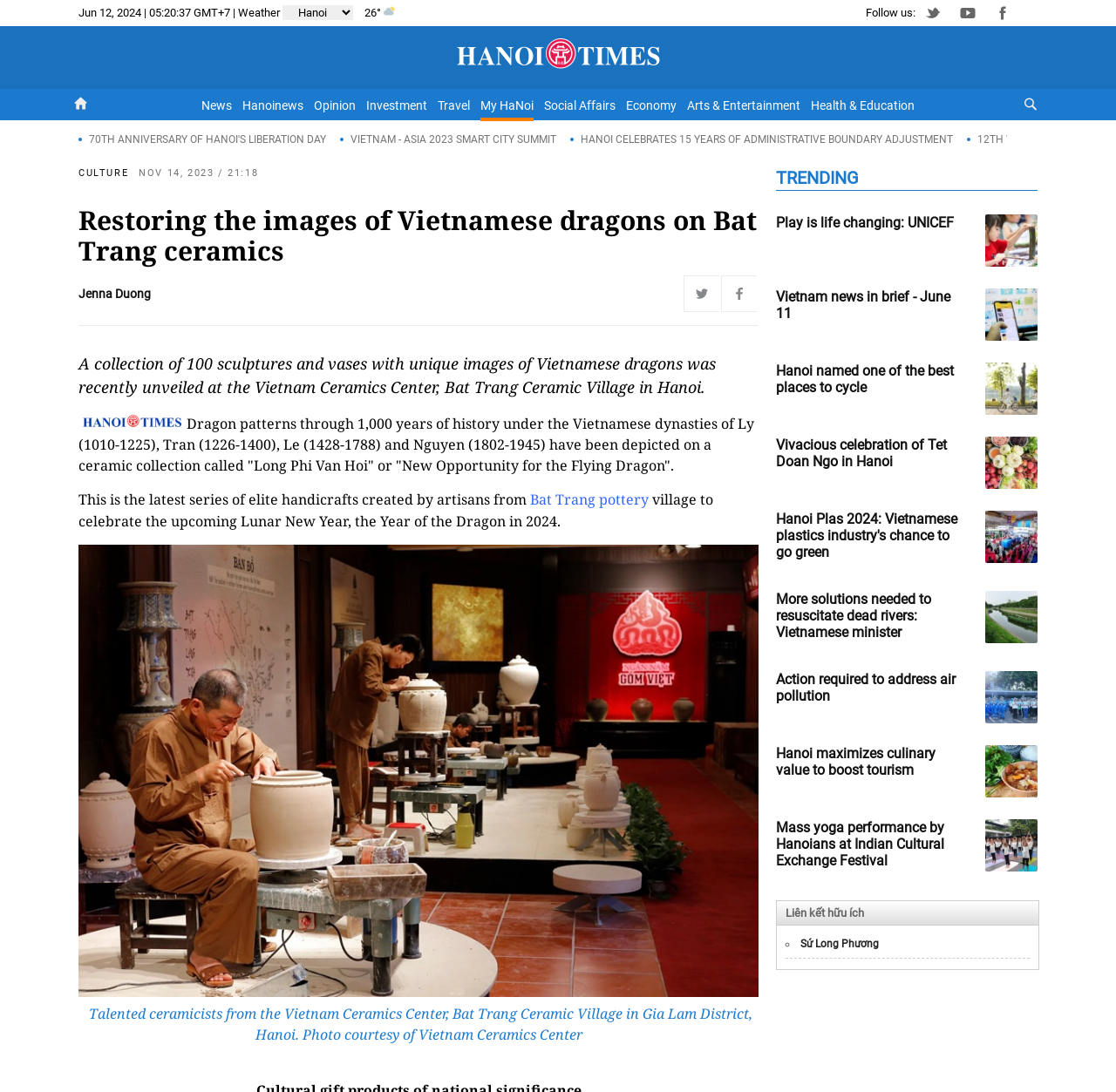Respond to the question below with a single word or phrase:
How many sculptures and vases are unveiled at the Vietnam Ceramics Center?

100